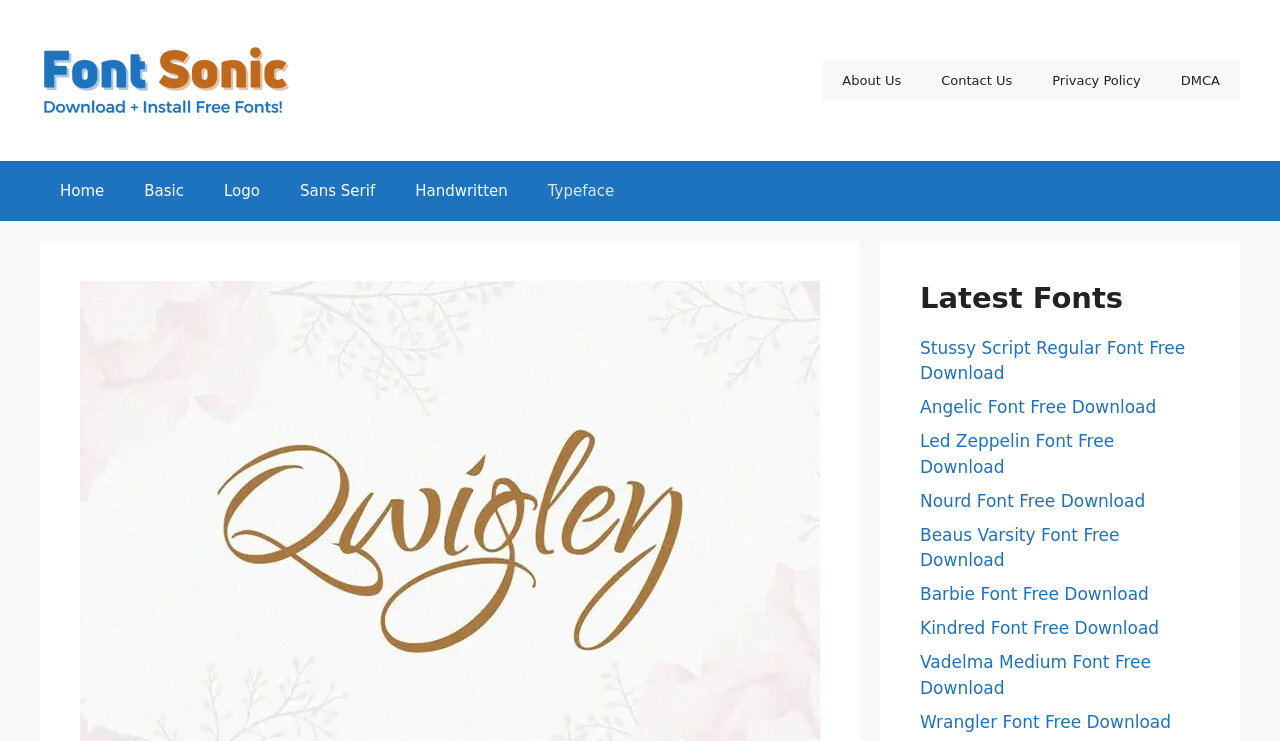Pinpoint the bounding box coordinates of the clickable area needed to execute the instruction: "view About Us page". The coordinates should be specified as four float numbers between 0 and 1, i.e., [left, top, right, bottom].

[0.642, 0.082, 0.72, 0.136]